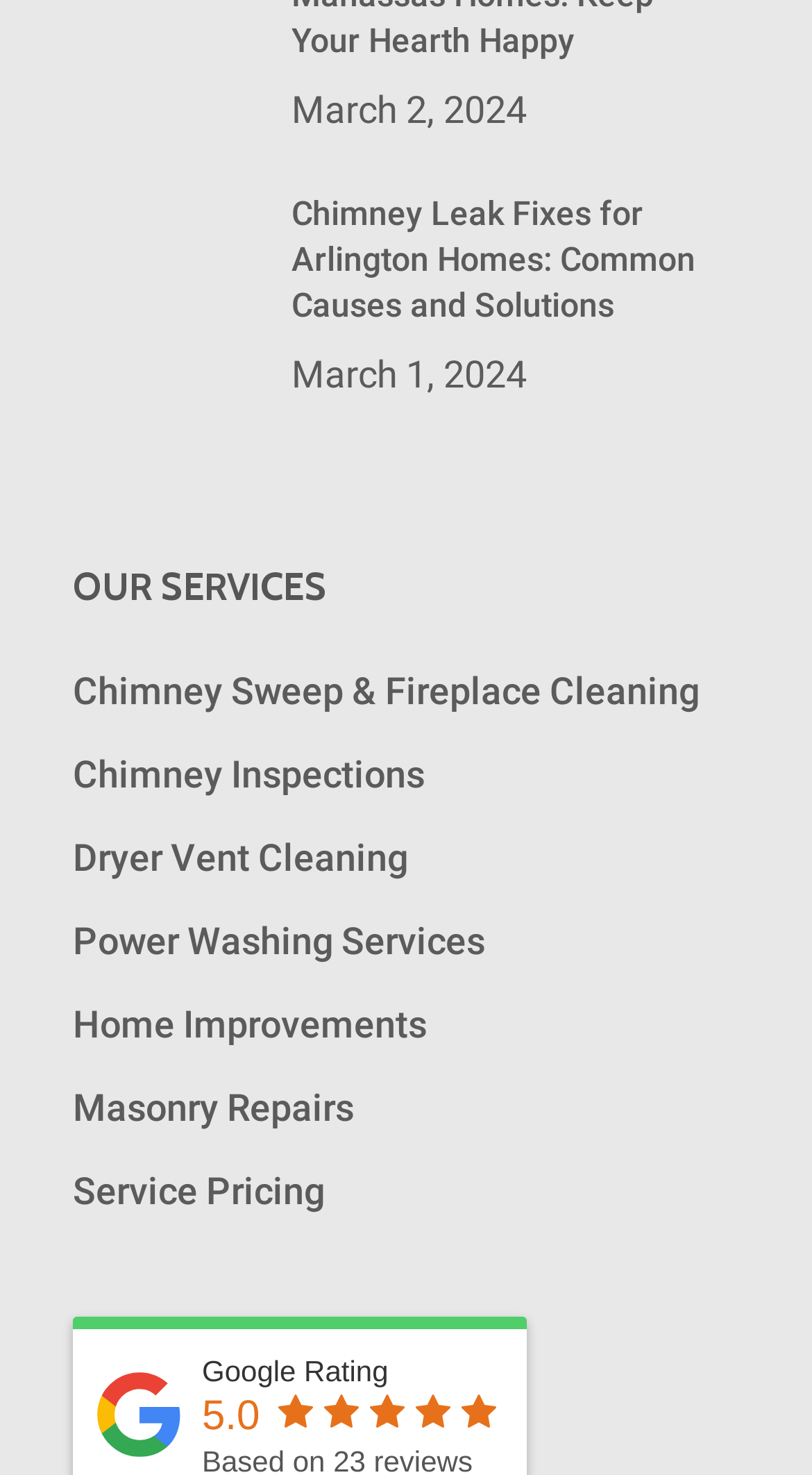Given the following UI element description: "Power Washing Services", find the bounding box coordinates in the webpage screenshot.

[0.09, 0.622, 0.597, 0.652]